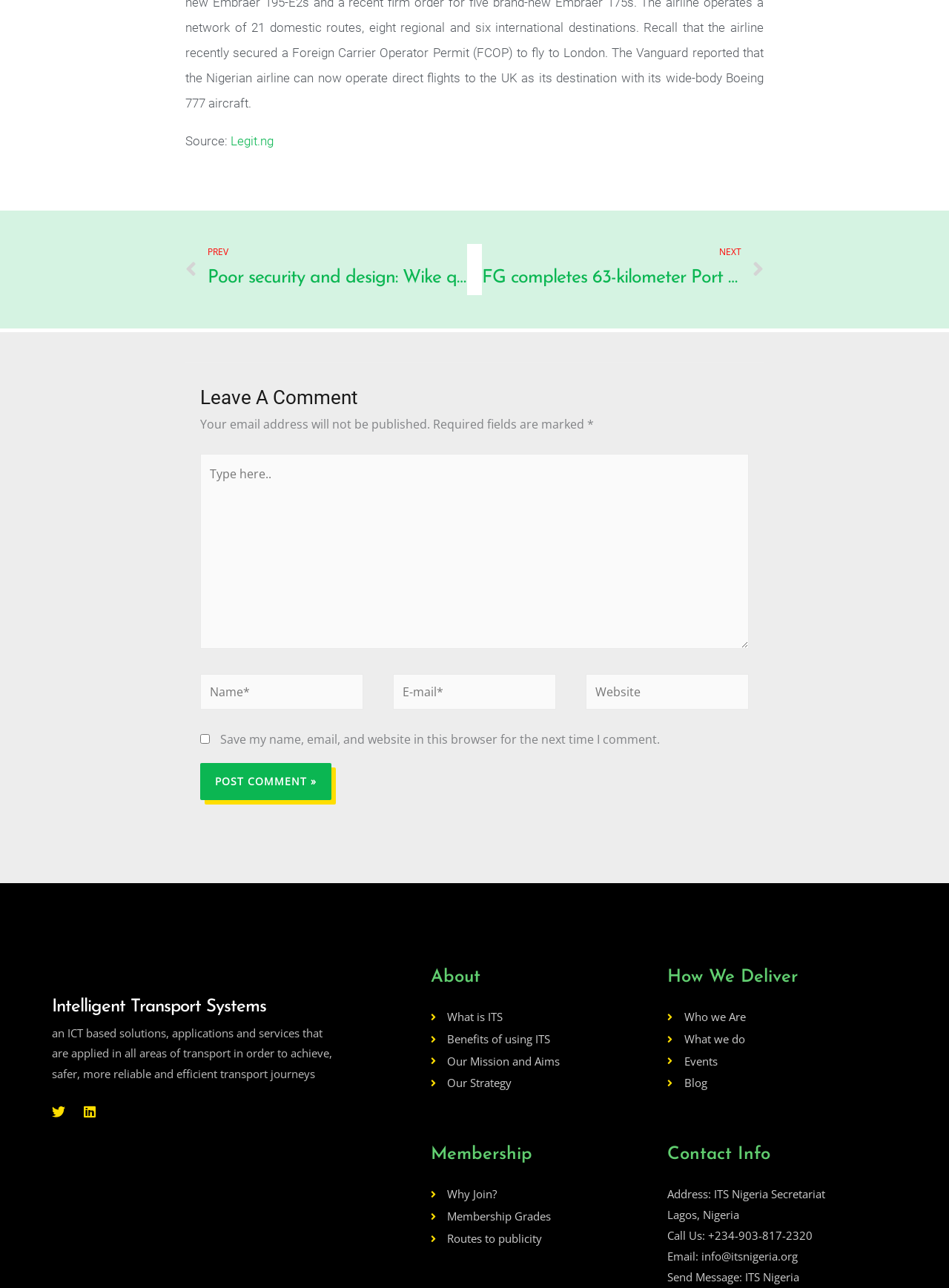Please determine the bounding box coordinates of the element to click in order to execute the following instruction: "Click on the 'What is ITS' link". The coordinates should be four float numbers between 0 and 1, specified as [left, top, right, bottom].

[0.454, 0.782, 0.688, 0.798]